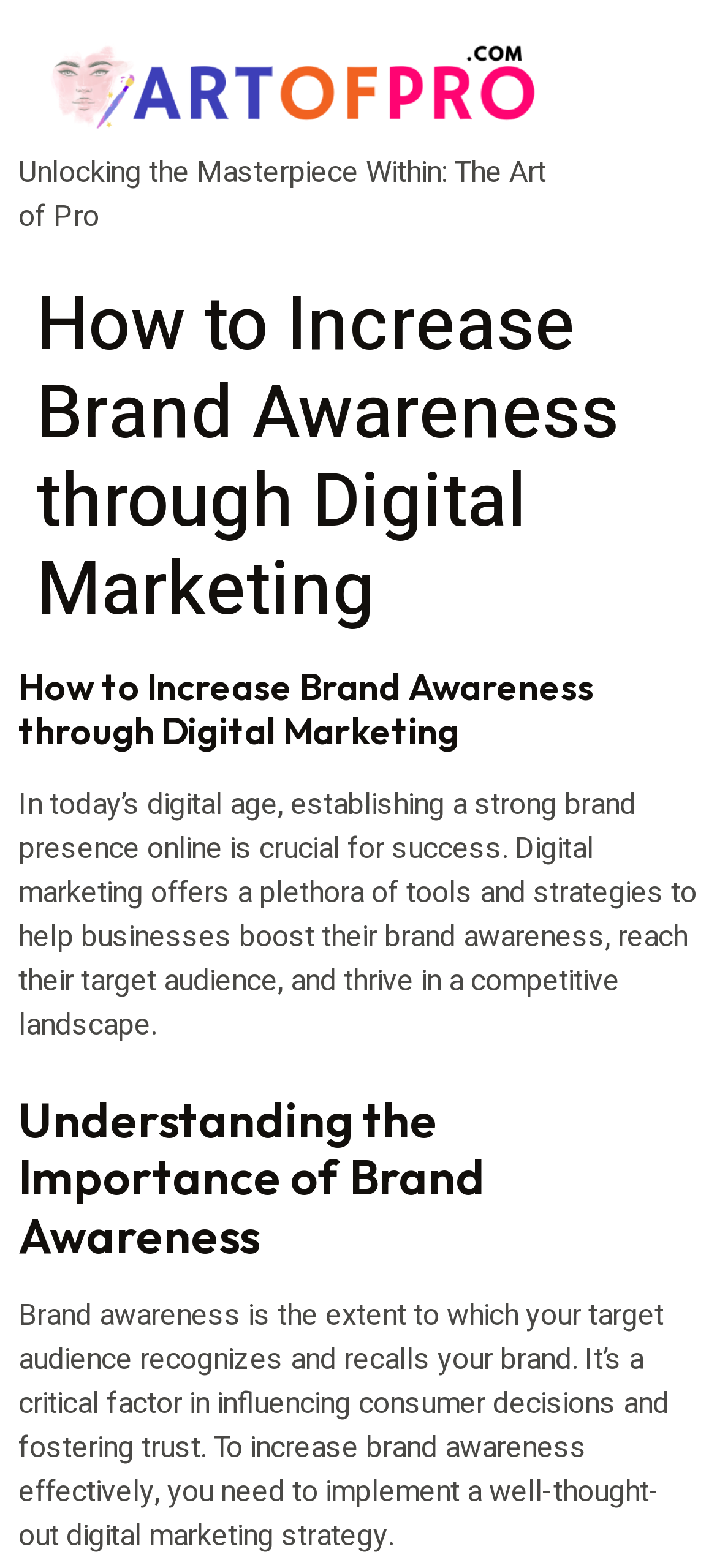What is the purpose of digital marketing?
Use the information from the image to give a detailed answer to the question.

Based on the webpage, digital marketing offers a plethora of tools and strategies to help businesses boost their brand awareness, reach their target audience, and thrive in a competitive landscape. This implies that the primary purpose of digital marketing is to increase brand awareness.